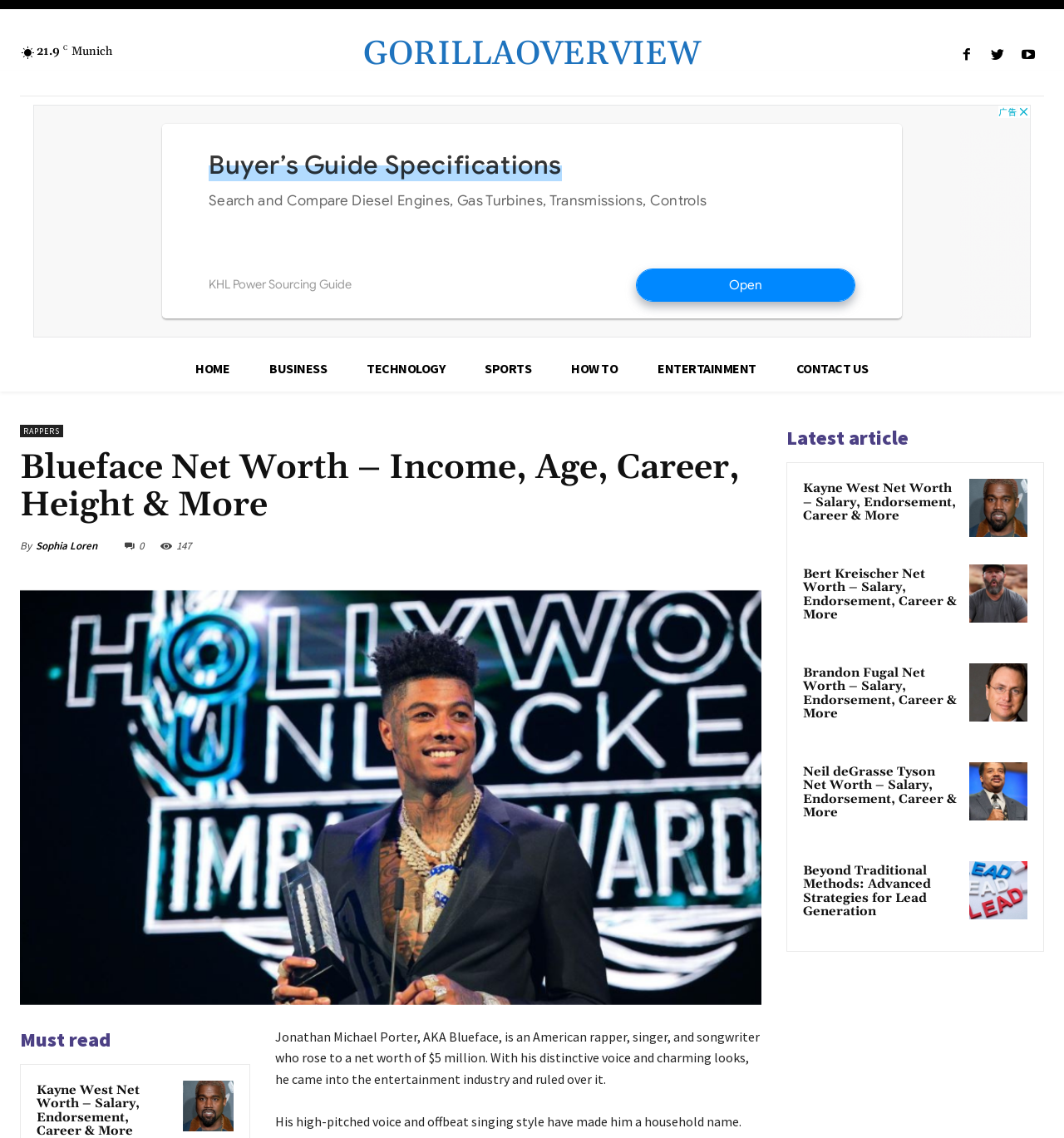What is the age of Blueface?
Please look at the screenshot and answer in one word or a short phrase.

Not mentioned